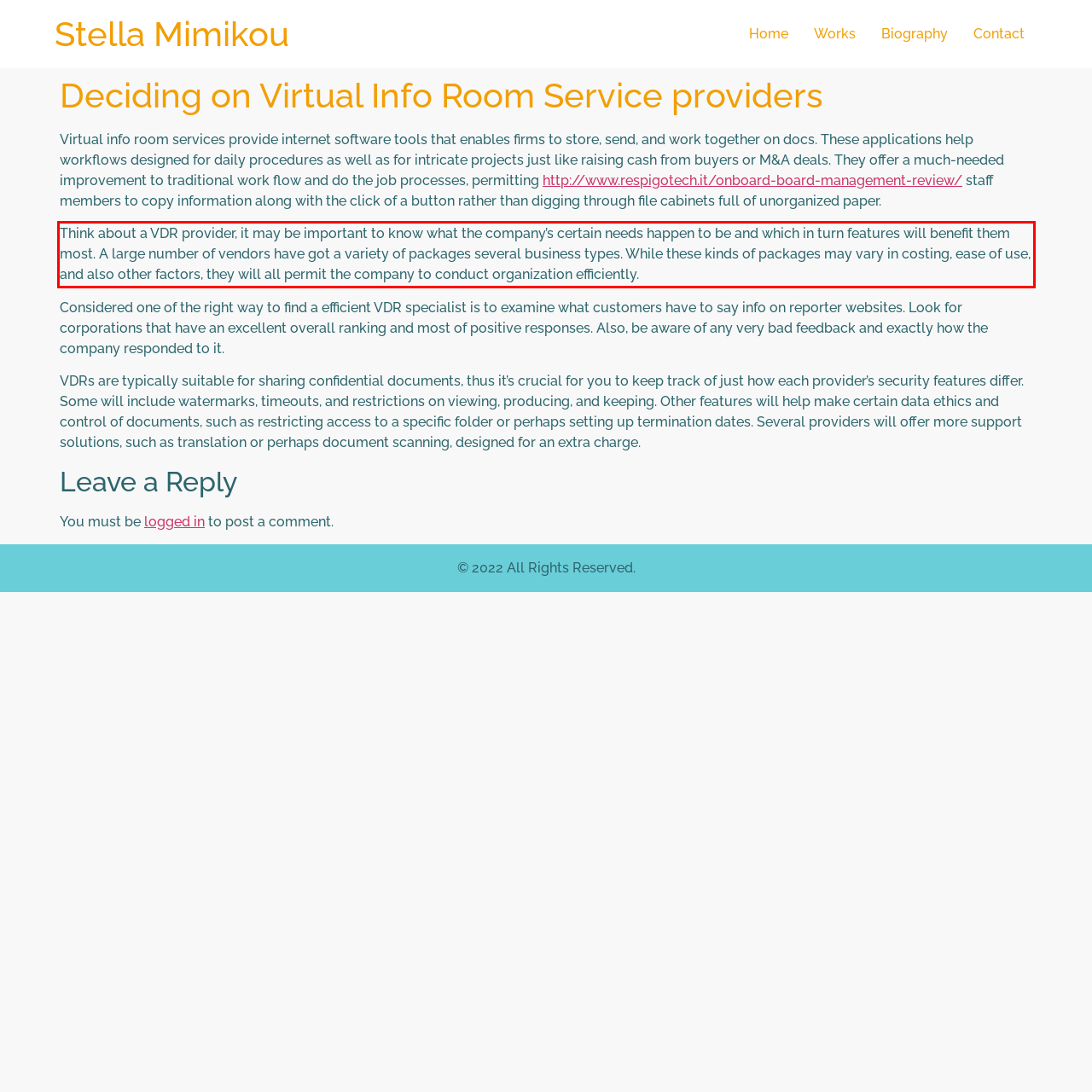Please perform OCR on the text content within the red bounding box that is highlighted in the provided webpage screenshot.

Think about a VDR provider, it may be important to know what the company’s certain needs happen to be and which in turn features will benefit them most. A large number of vendors have got a variety of packages several business types. While these kinds of packages may vary in costing, ease of use, and also other factors, they will all permit the company to conduct organization efficiently.